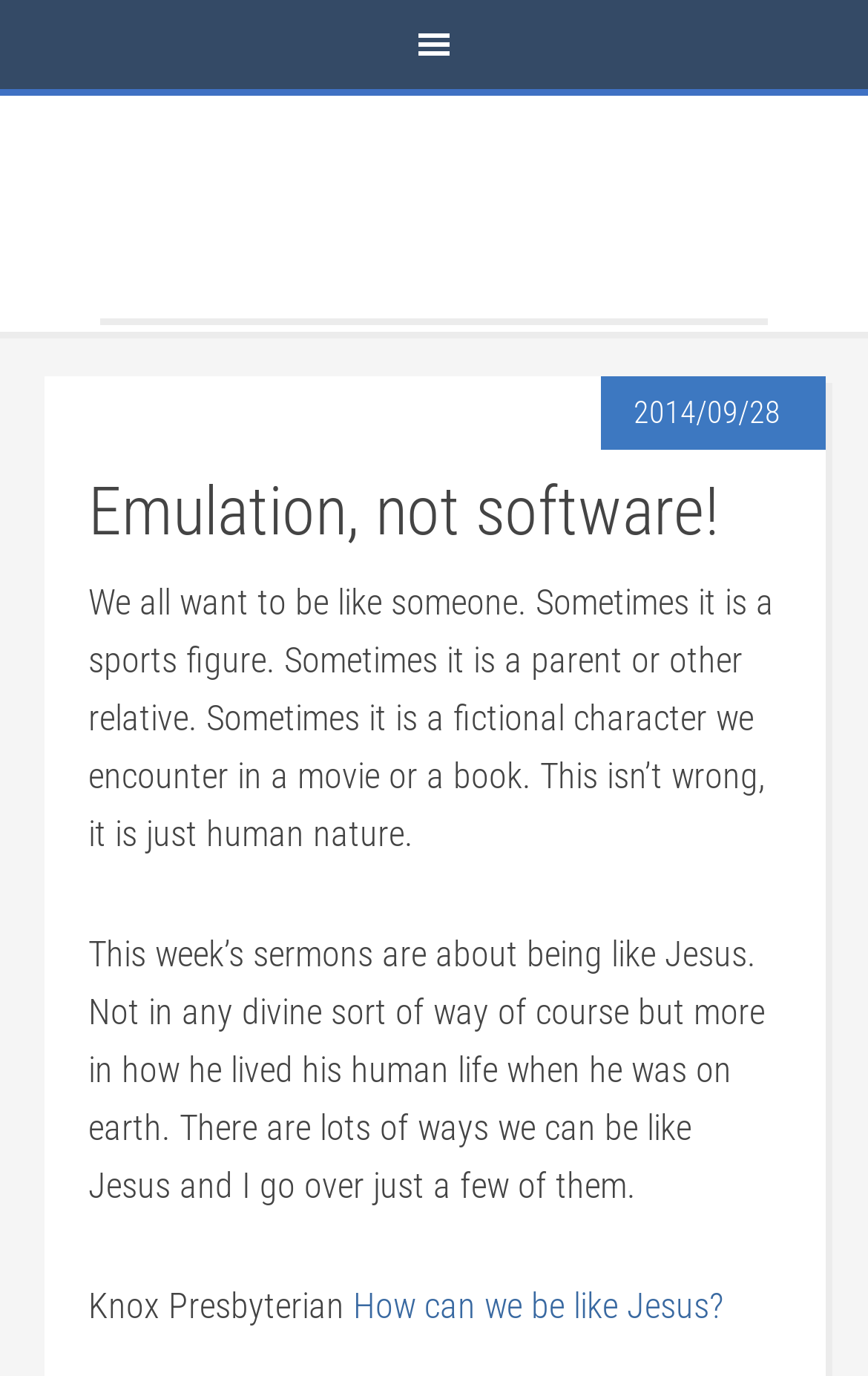What is the title of the linked article?
Carefully analyze the image and provide a thorough answer to the question.

I found the title of the linked article by looking at the link element at the bottom of the main content section, which contains the text 'How can we be like Jesus?'.